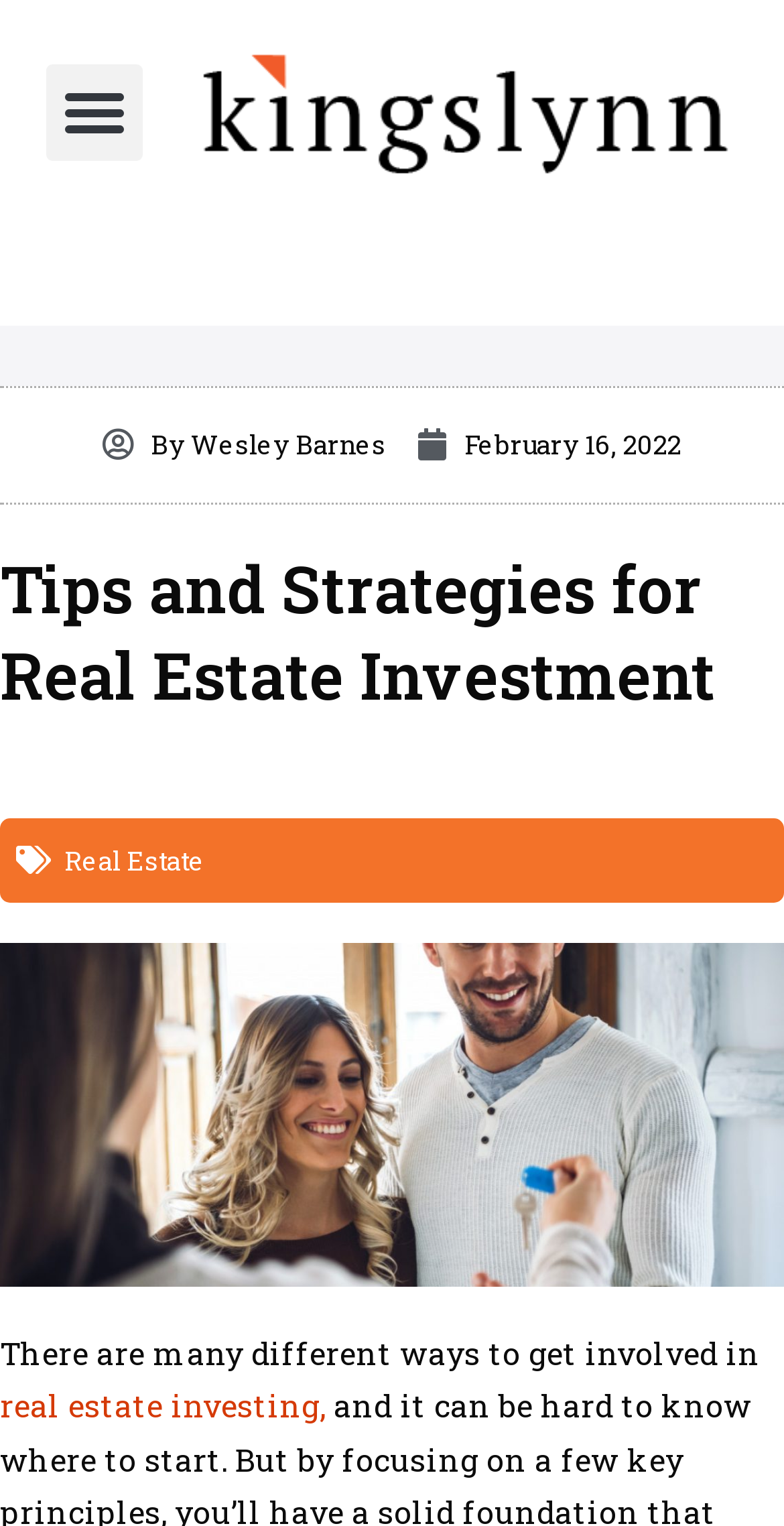What is the main image about?
Please elaborate on the answer to the question with detailed information.

I found the main image by looking at the image element with the description 'buying real estate property' which is located below the article title.